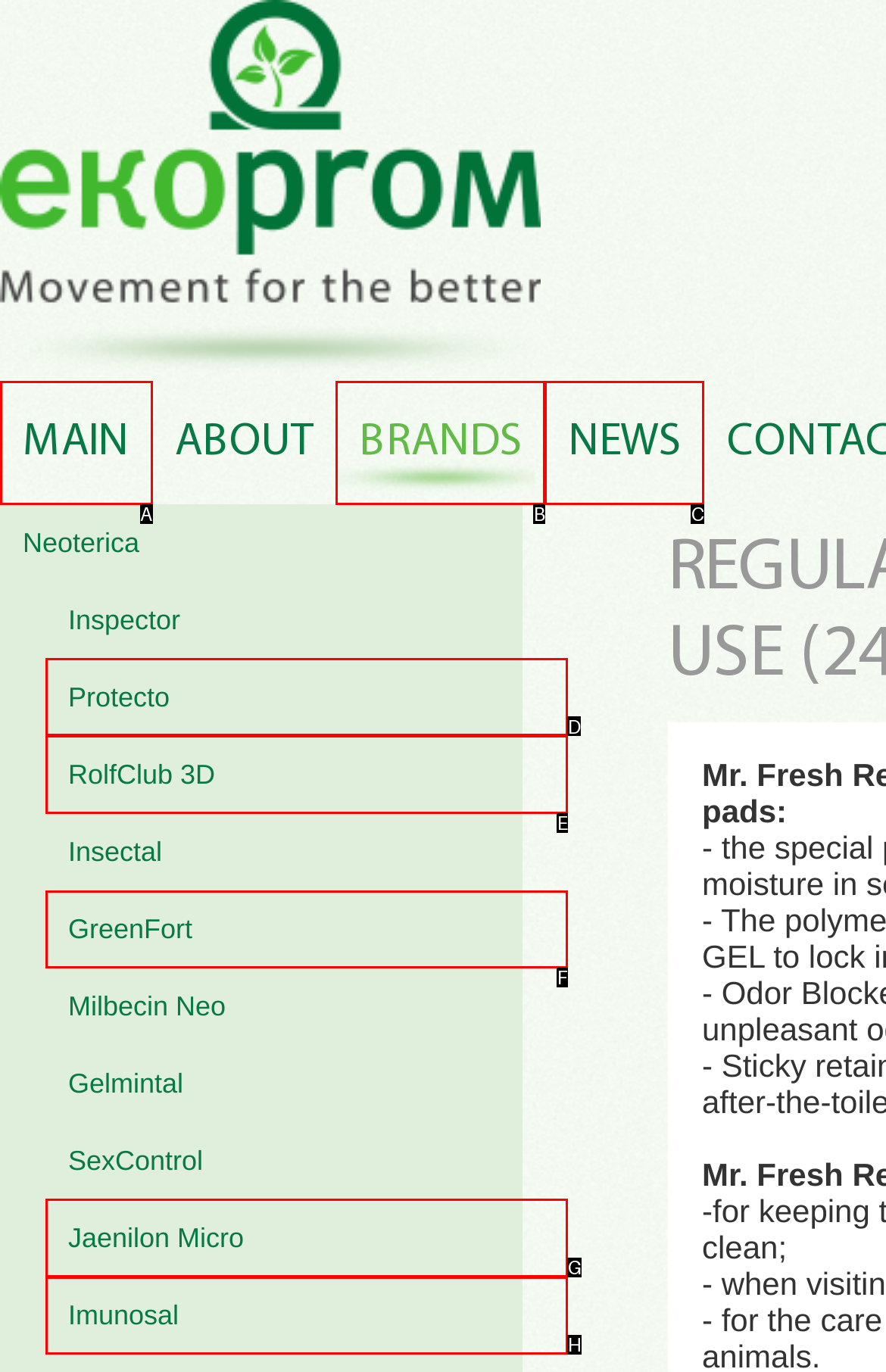Find the option that matches this description: RolfClub 3D
Provide the matching option's letter directly.

E